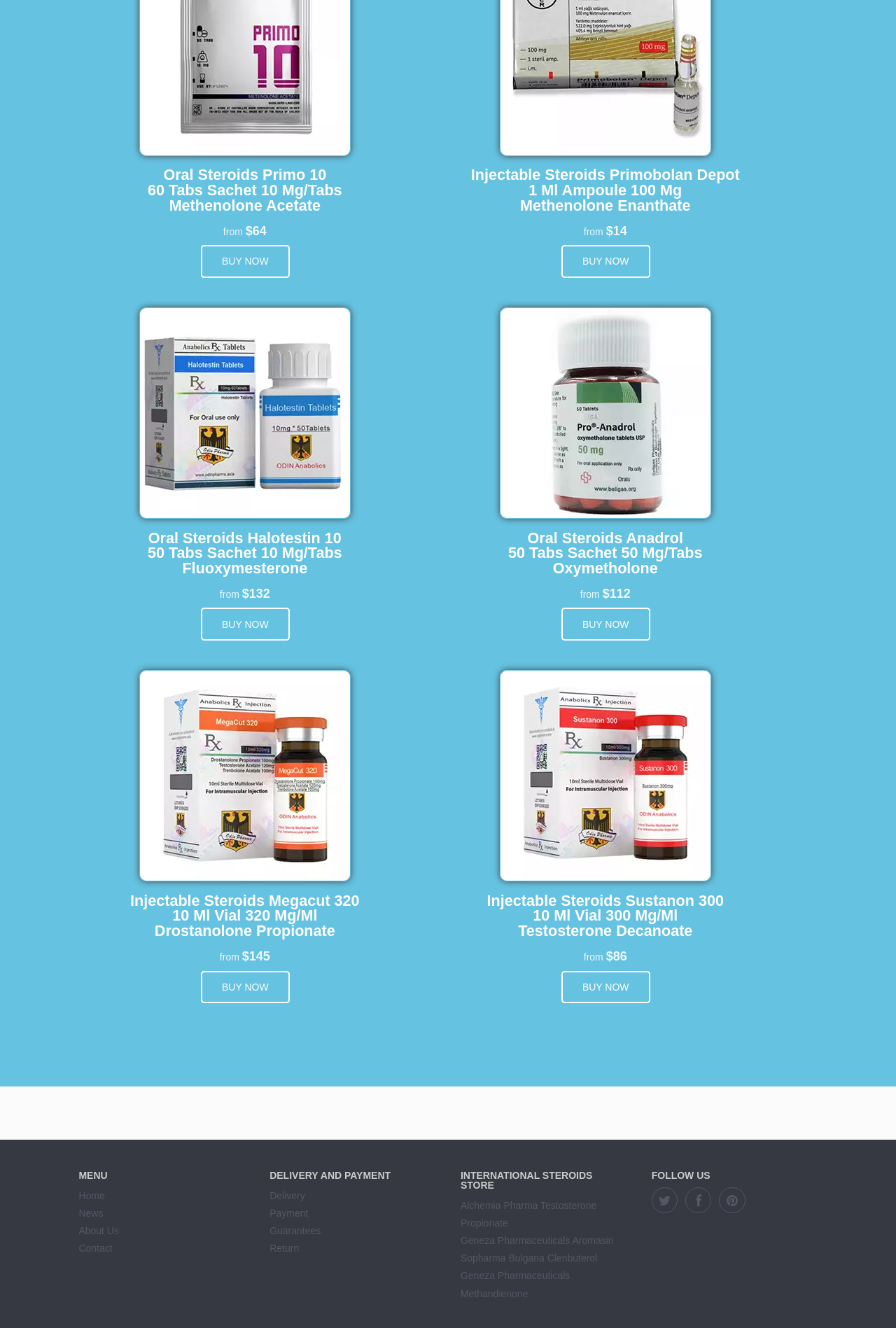What is the name of the third product from the top? From the image, respond with a single word or brief phrase.

Oral Steroids Halotestin 10